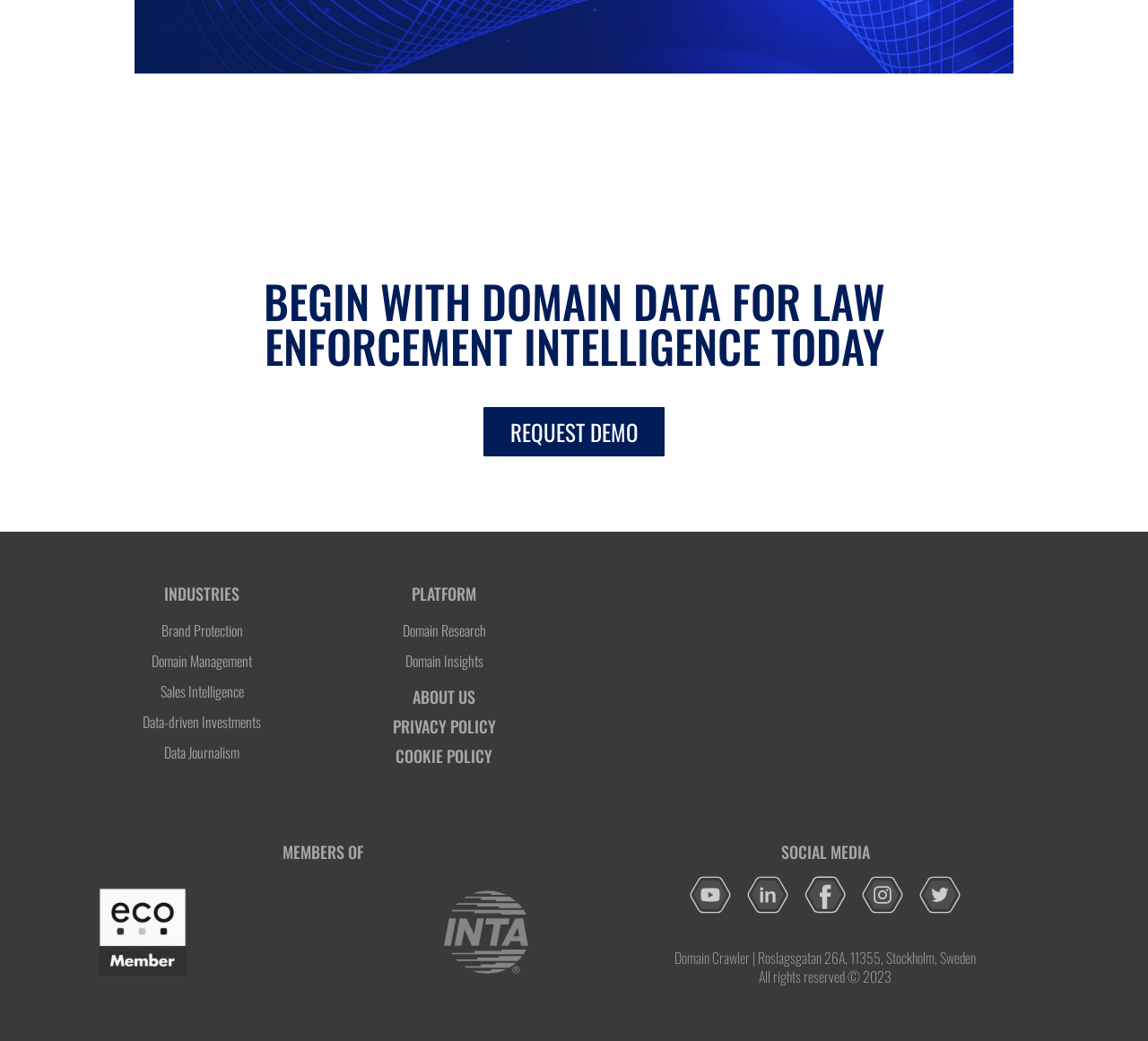Look at the image and write a detailed answer to the question: 
What is the name of the company?

The company name can be found in the footer section of the website, where it is mentioned as 'Domain Crawler | Roslagsgatan 26A, 11355, Stockholm, Sweden'.